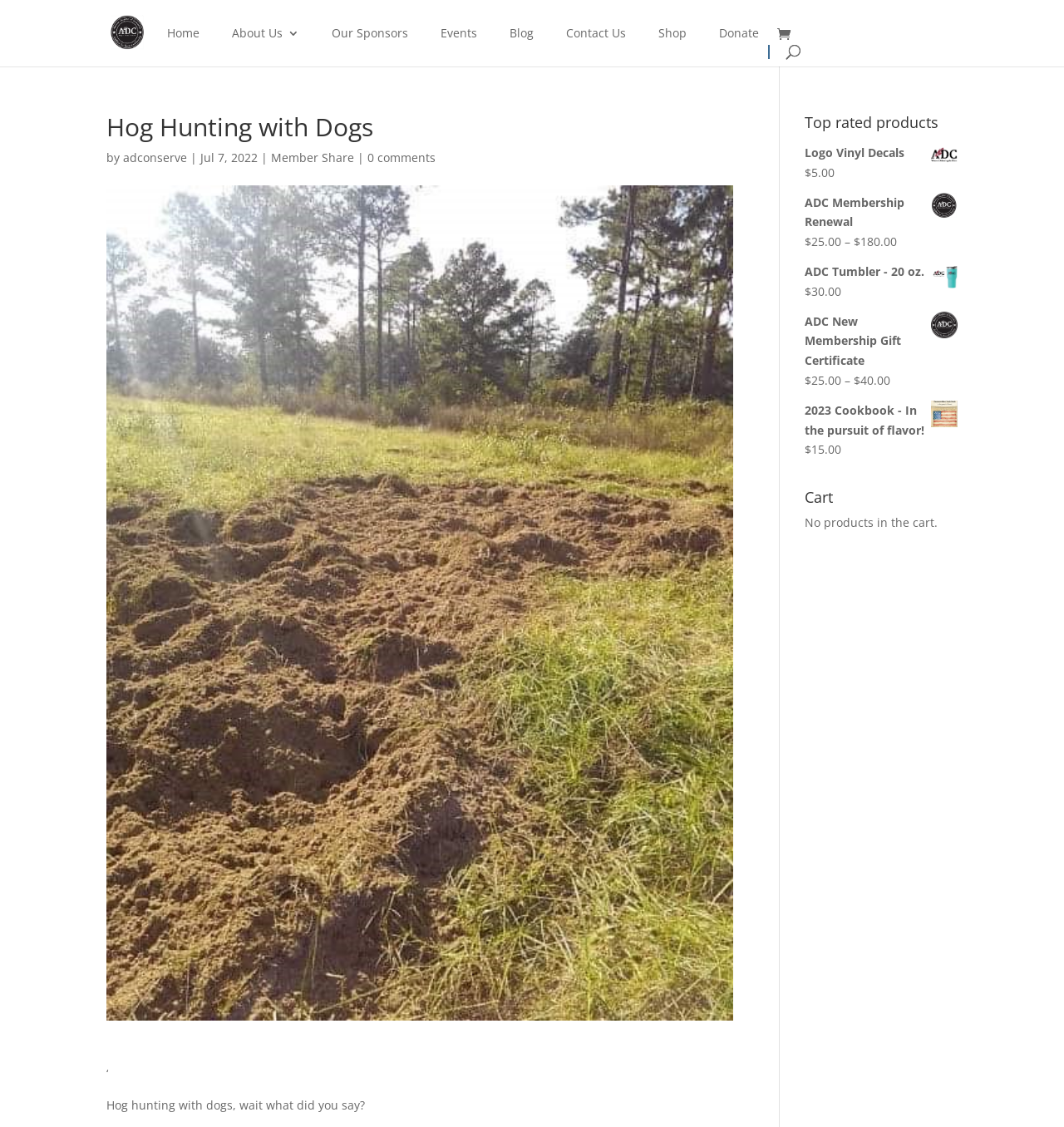How many links are in the top navigation menu?
Examine the image closely and answer the question with as much detail as possible.

I counted the links in the top navigation menu, which are 'Home', 'About Us 3', 'Our Sponsors', 'Events', 'Blog', 'Contact Us', and 'Shop'. There are 7 links in total.